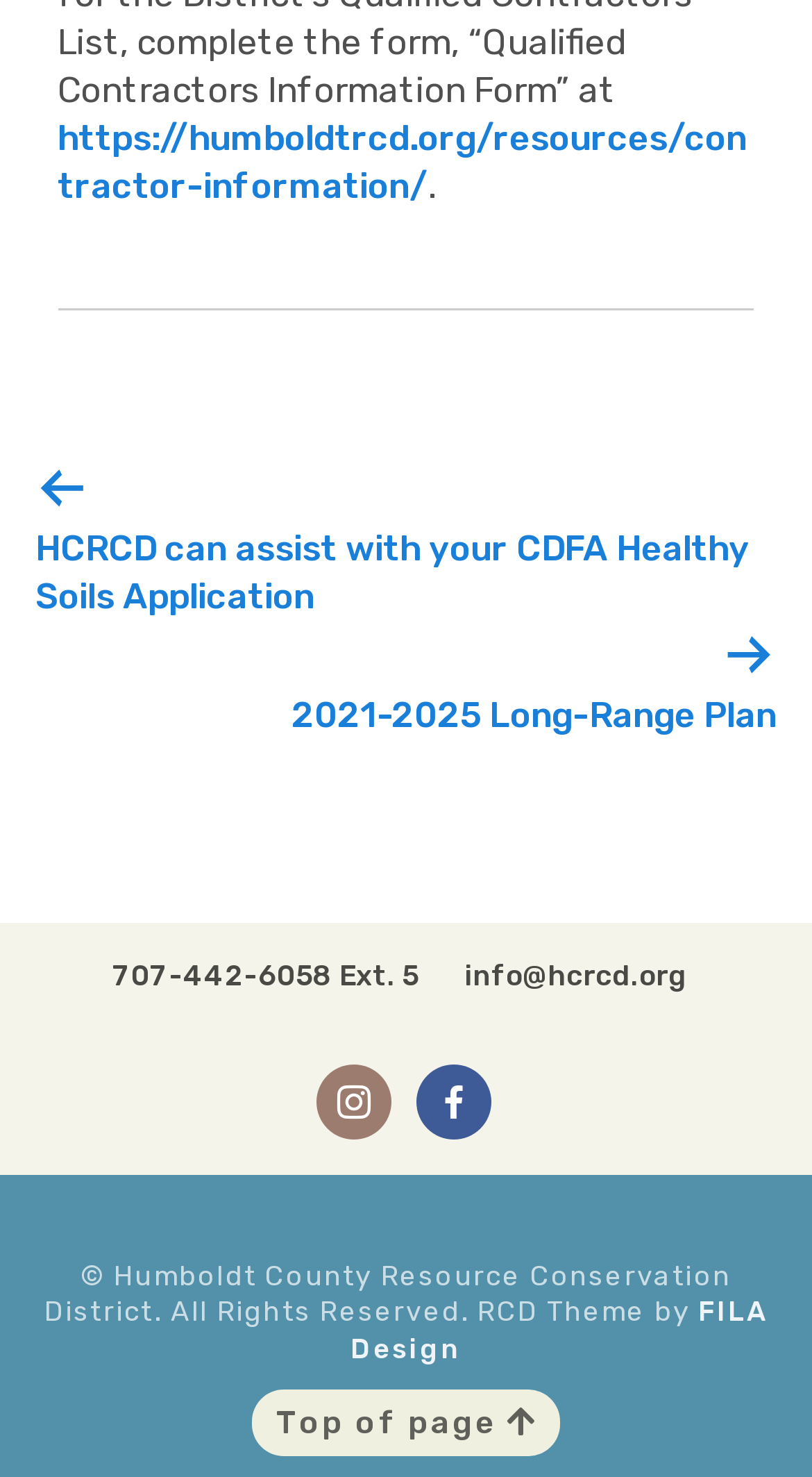Kindly determine the bounding box coordinates of the area that needs to be clicked to fulfill this instruction: "view 2021-2025 Long-Range Plan".

[0.044, 0.42, 0.956, 0.498]